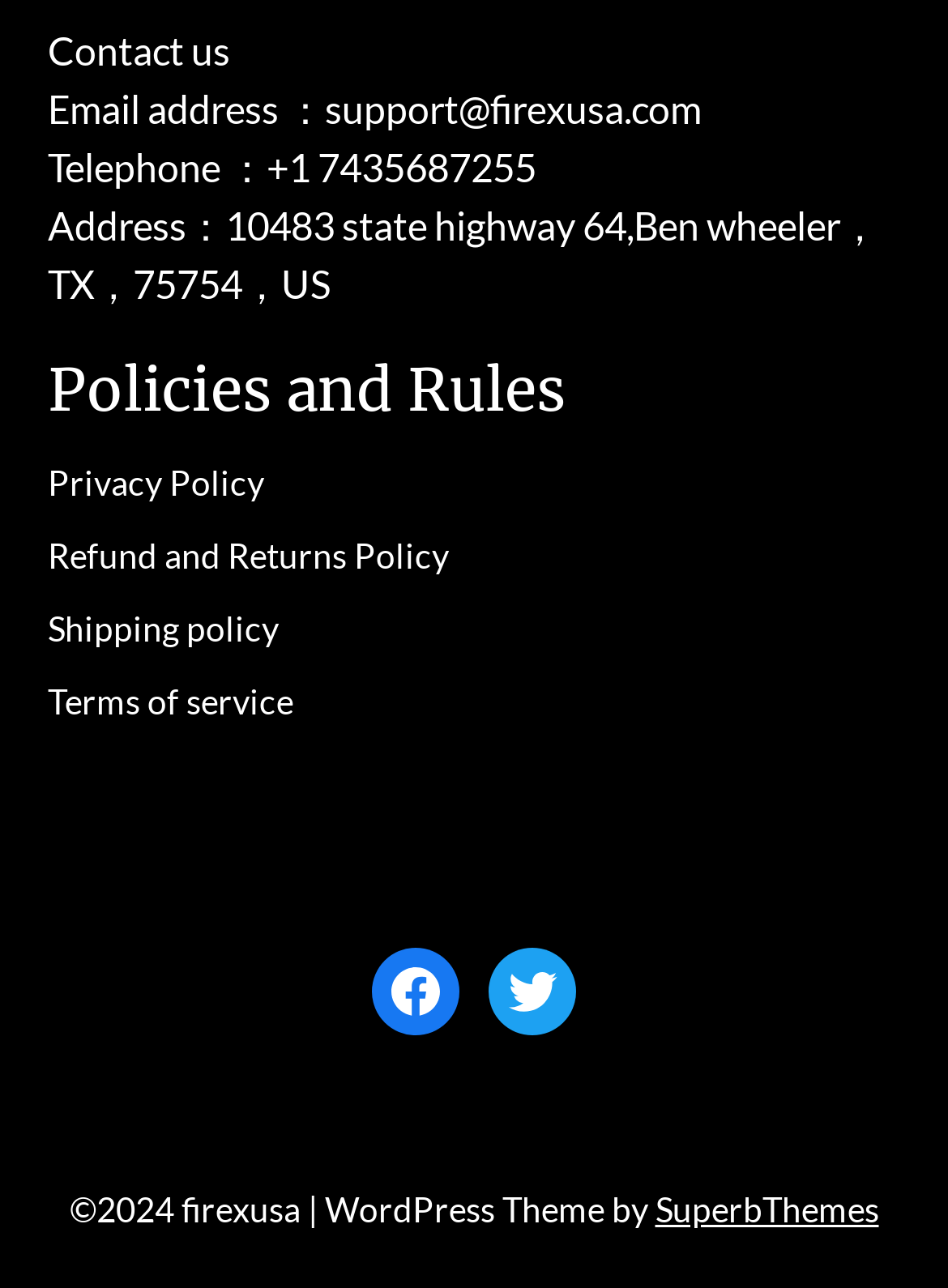How many social media links are available?
Refer to the screenshot and deliver a thorough answer to the question presented.

The social media links are located at the bottom of the webpage. There are two links, one for Facebook and one for Twitter, which can be identified by their respective icons and text.